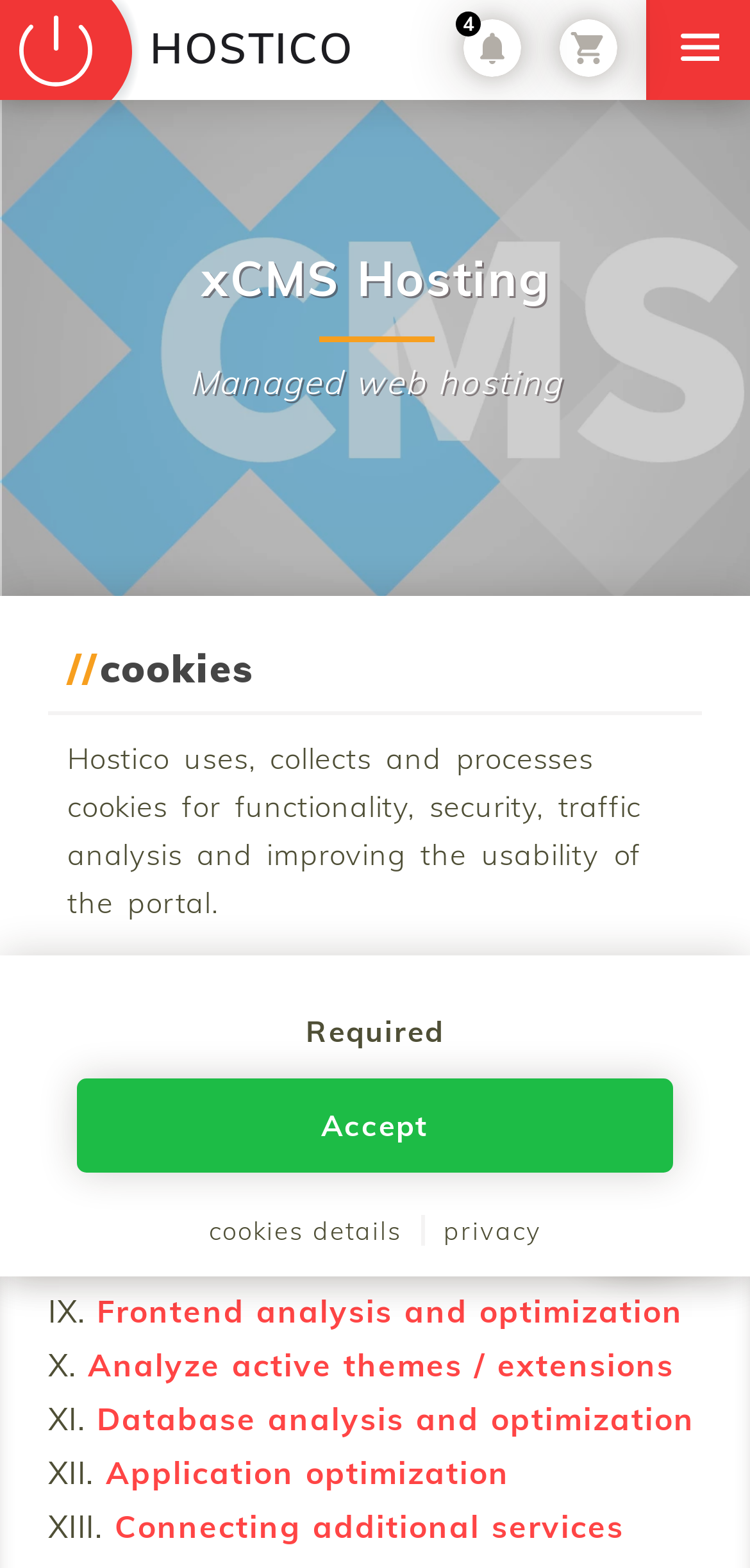Kindly determine the bounding box coordinates for the clickable area to achieve the given instruction: "Click on the HOSTICO link".

[0.0, 0.0, 0.485, 0.064]